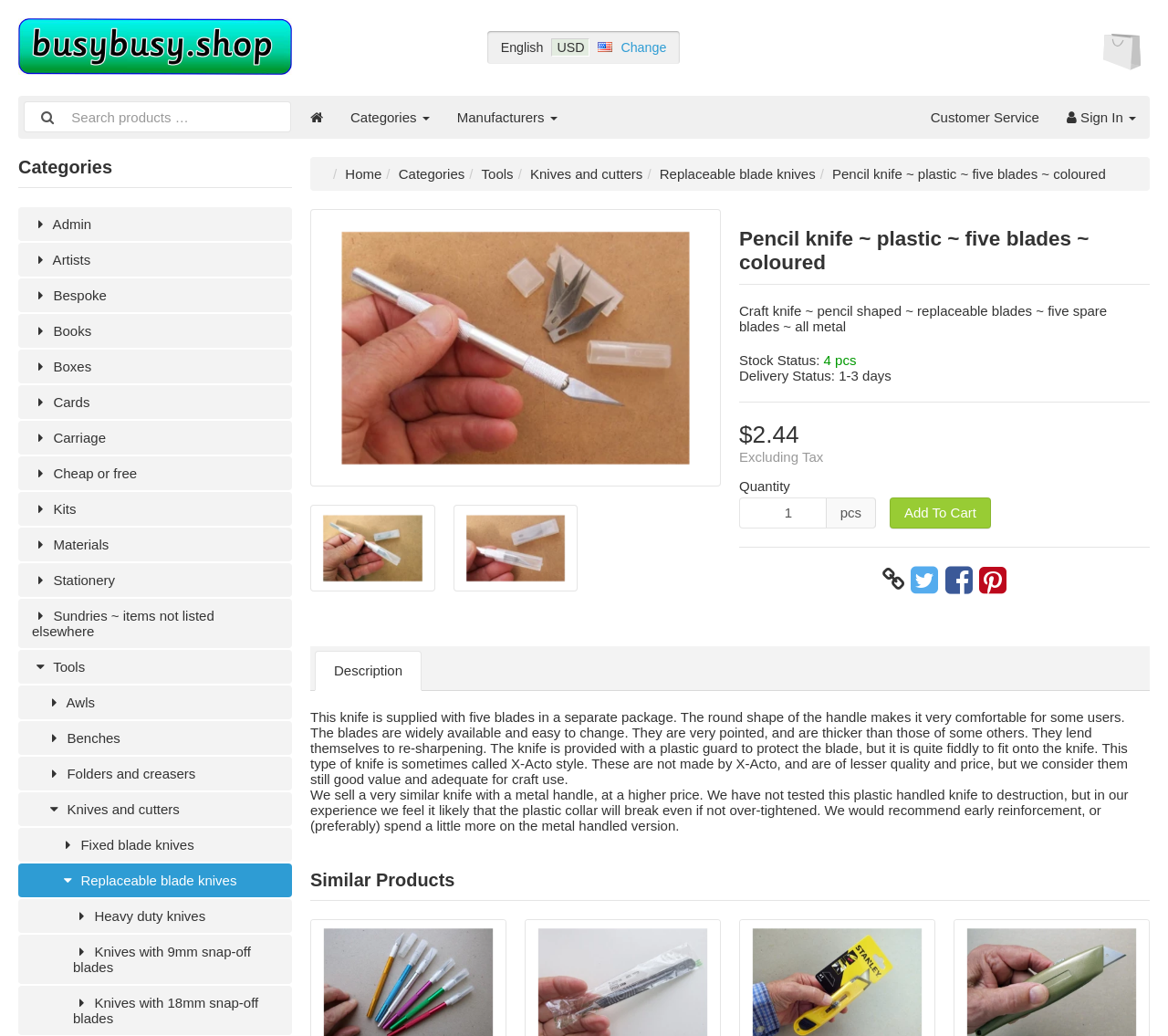What is the currency used on this website?
Please respond to the question with a detailed and thorough explanation.

I determined the answer by looking at the top navigation bar, where I found a dropdown menu with the label 'US Dollars' and the abbreviation 'USD'. This suggests that the website uses USD as its primary currency.